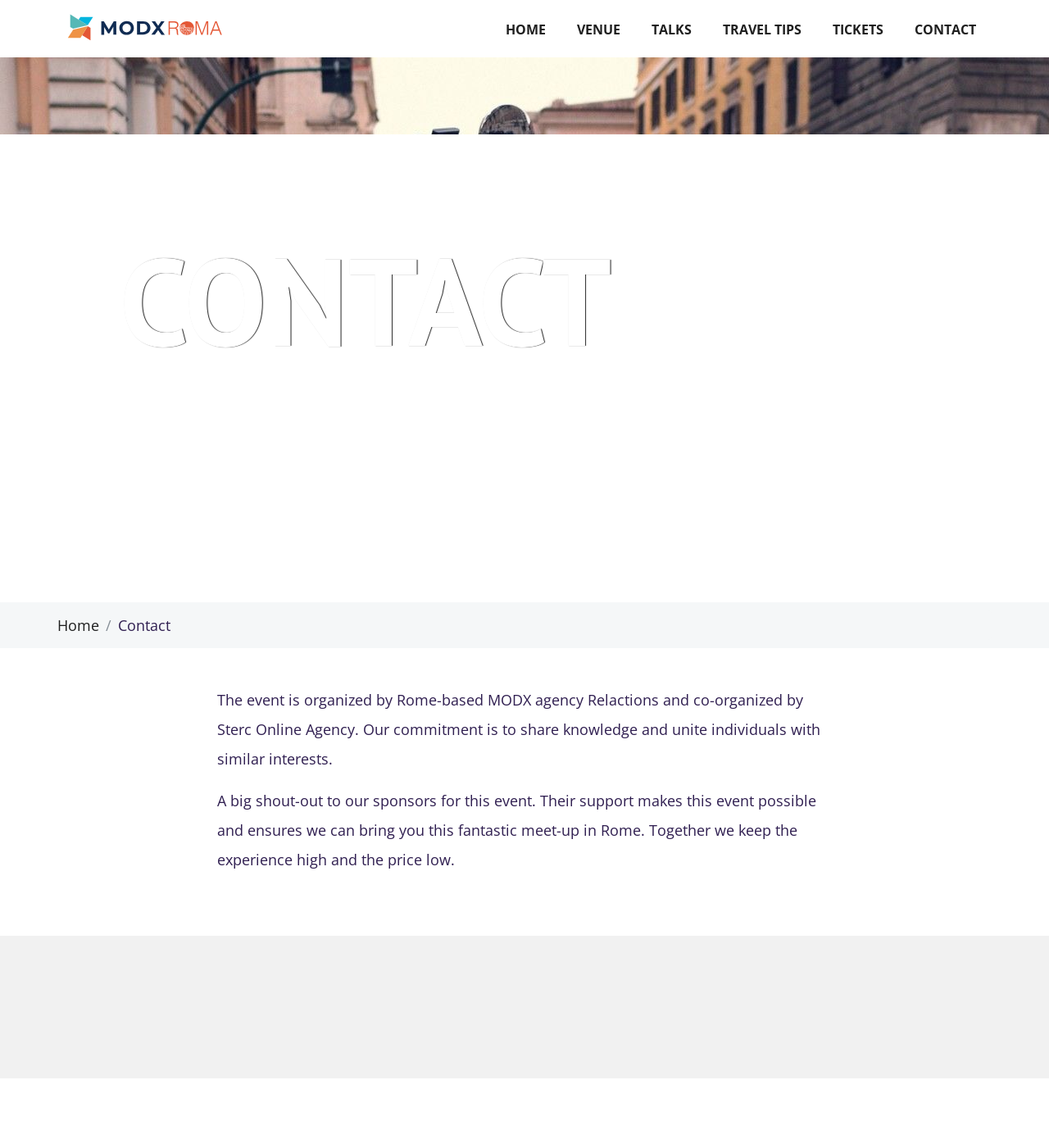Ascertain the bounding box coordinates for the UI element detailed here: "parent_node: HOME". The coordinates should be provided as [left, top, right, bottom] with each value being a float between 0 and 1.

[0.055, 0.007, 0.223, 0.043]